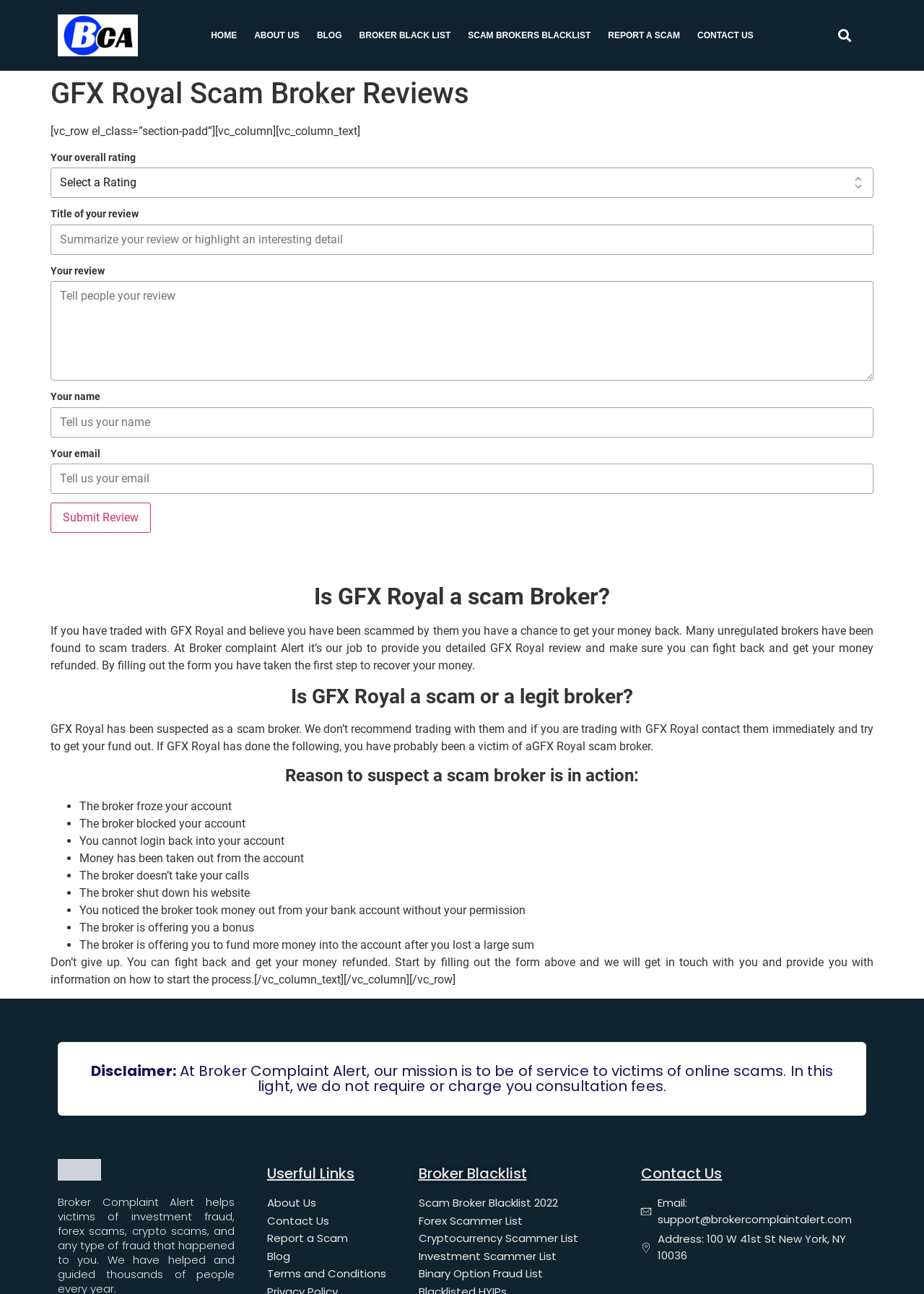What are the signs of a scam broker?
Using the details shown in the screenshot, provide a comprehensive answer to the question.

The webpage lists several signs of a scam broker, including the broker freezing or blocking an account, taking money out of an account without permission, not taking calls, shutting down their website, and offering bonuses or asking for more funding after a large loss.